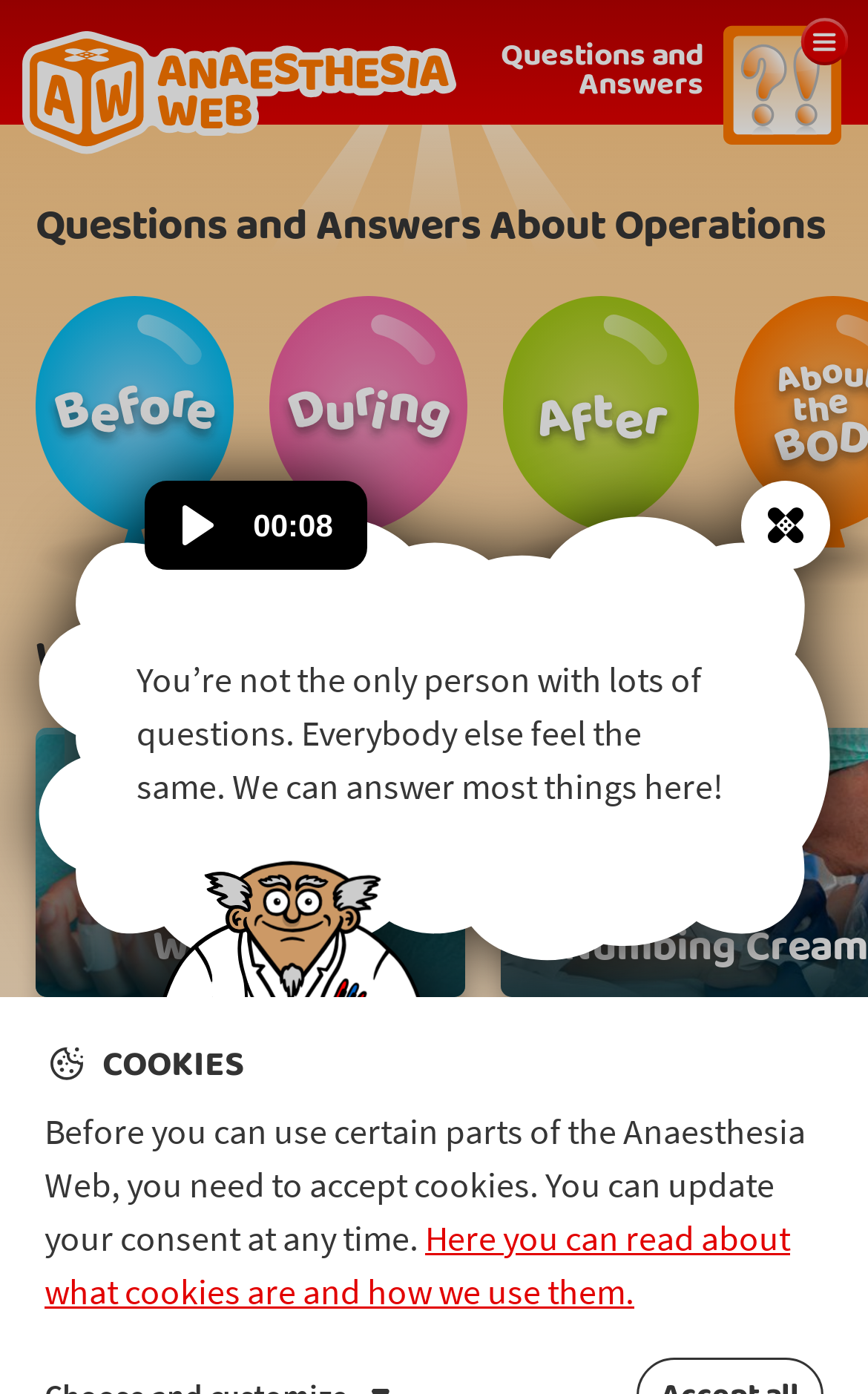What is the main theme of the 'Questions and Answers' section?
Could you answer the question in a detailed manner, providing as much information as possible?

The 'Questions and Answers' section is the primary focus of the webpage, and it discusses various aspects of anaesthesia, including operations, pain management, and other related topics.